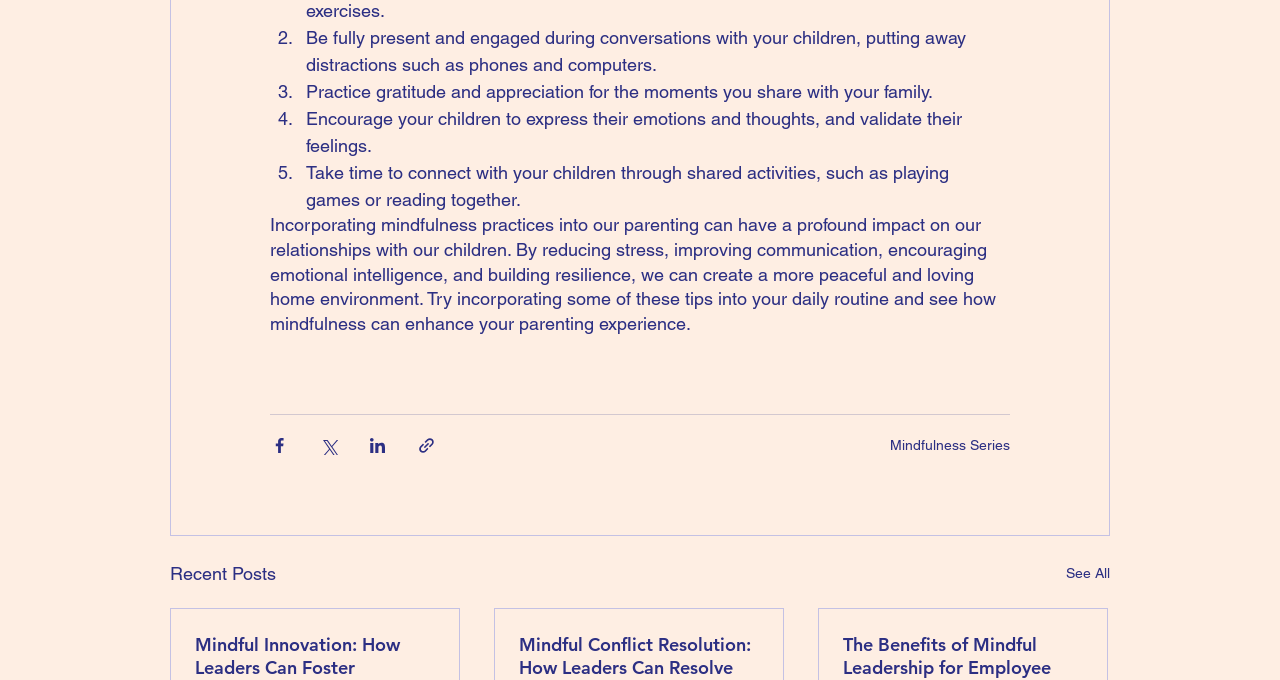How many social media sharing options are available?
Provide a thorough and detailed answer to the question.

There are four social media sharing options available, which are 'Share via Facebook', 'Share via Twitter', 'Share via LinkedIn', and 'Share via link'.